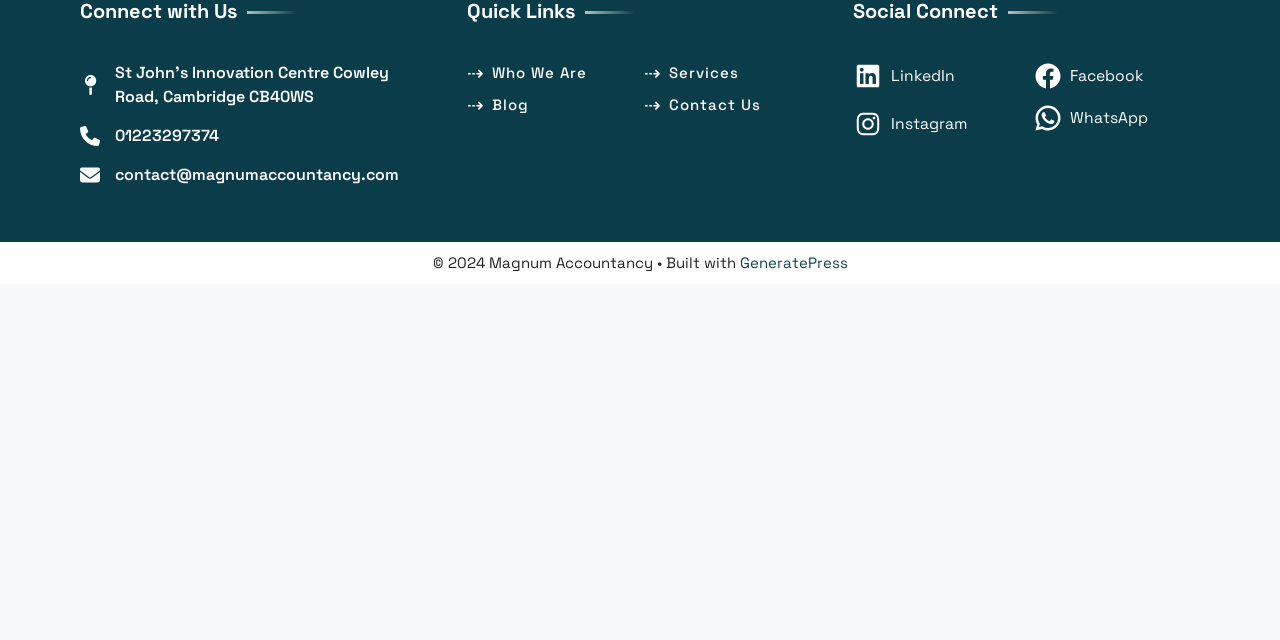Please determine the bounding box coordinates for the element with the description: "Facebook".

[0.807, 0.095, 0.938, 0.141]